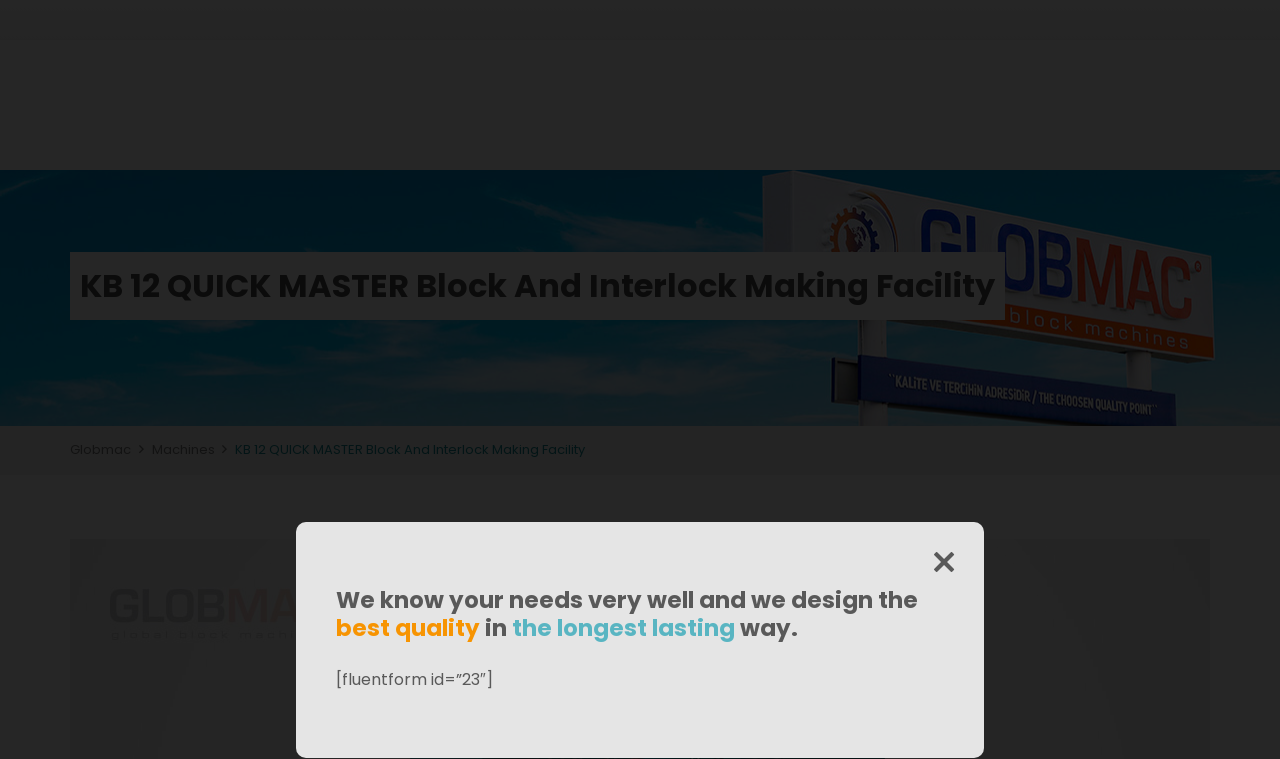Answer the following query concisely with a single word or phrase:
What is the company name?

Globmac